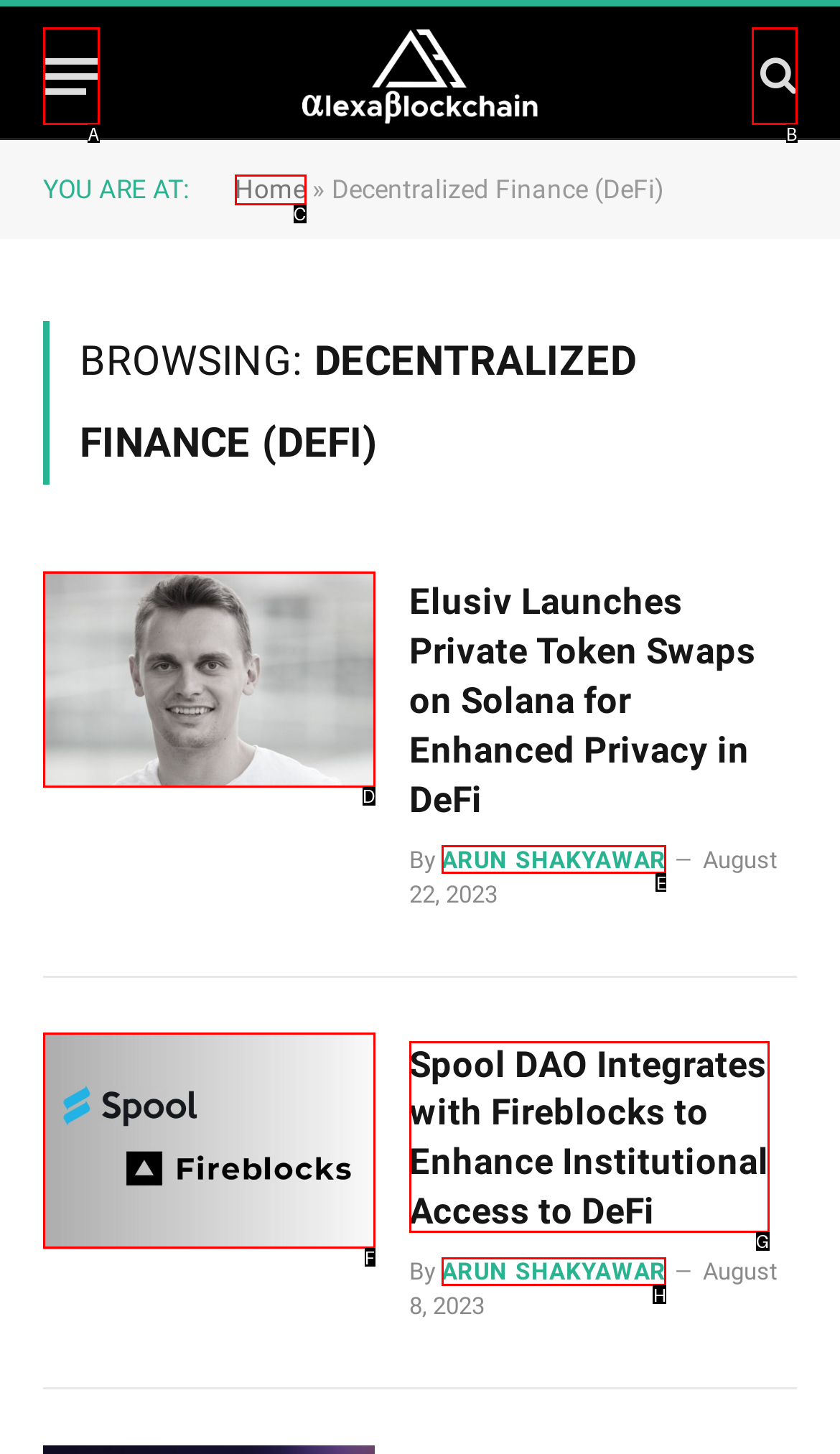Determine which UI element matches this description: Arun Shakyawar
Reply with the appropriate option's letter.

H